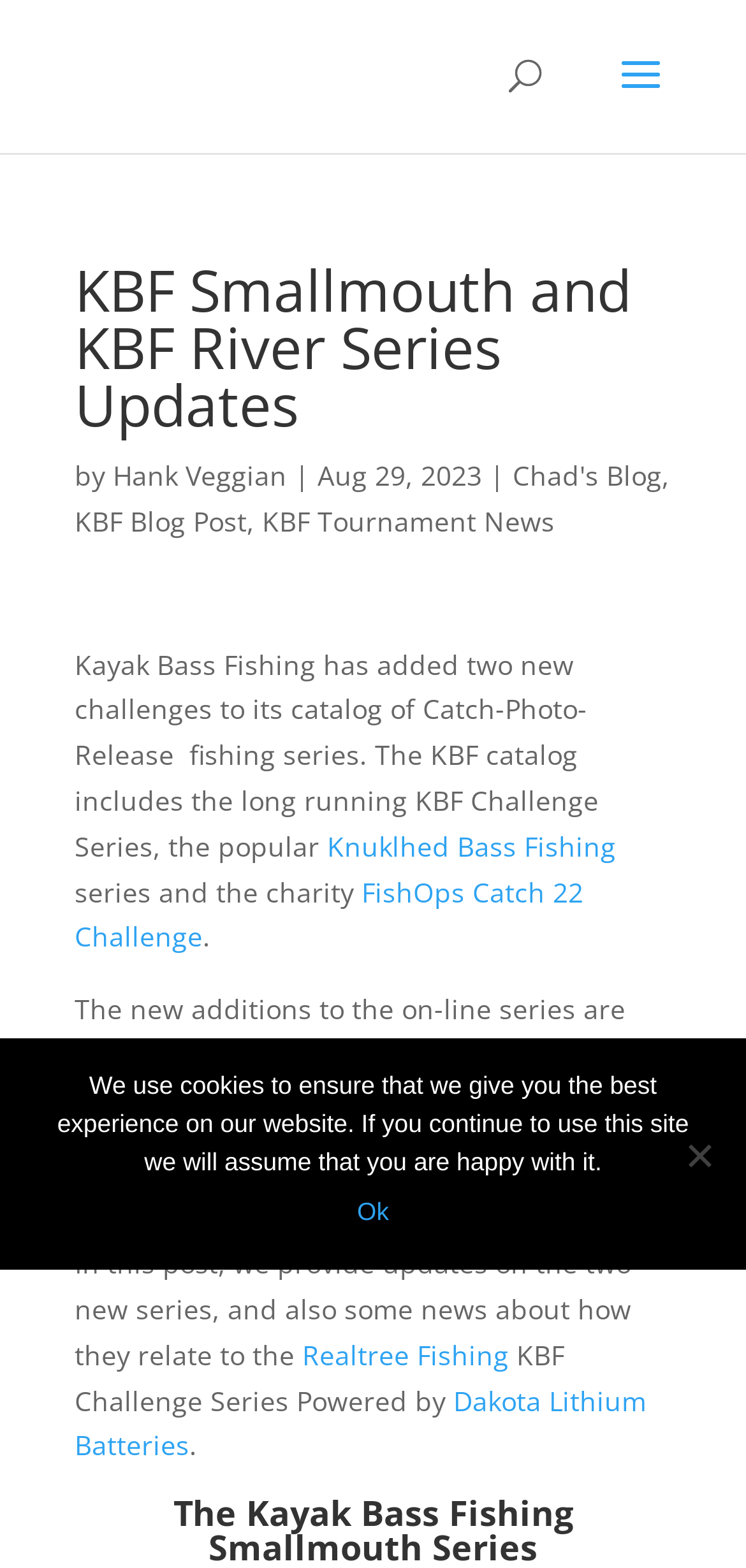Provide a one-word or brief phrase answer to the question:
What is the name of the fishing series mentioned?

KBF Challenge Series